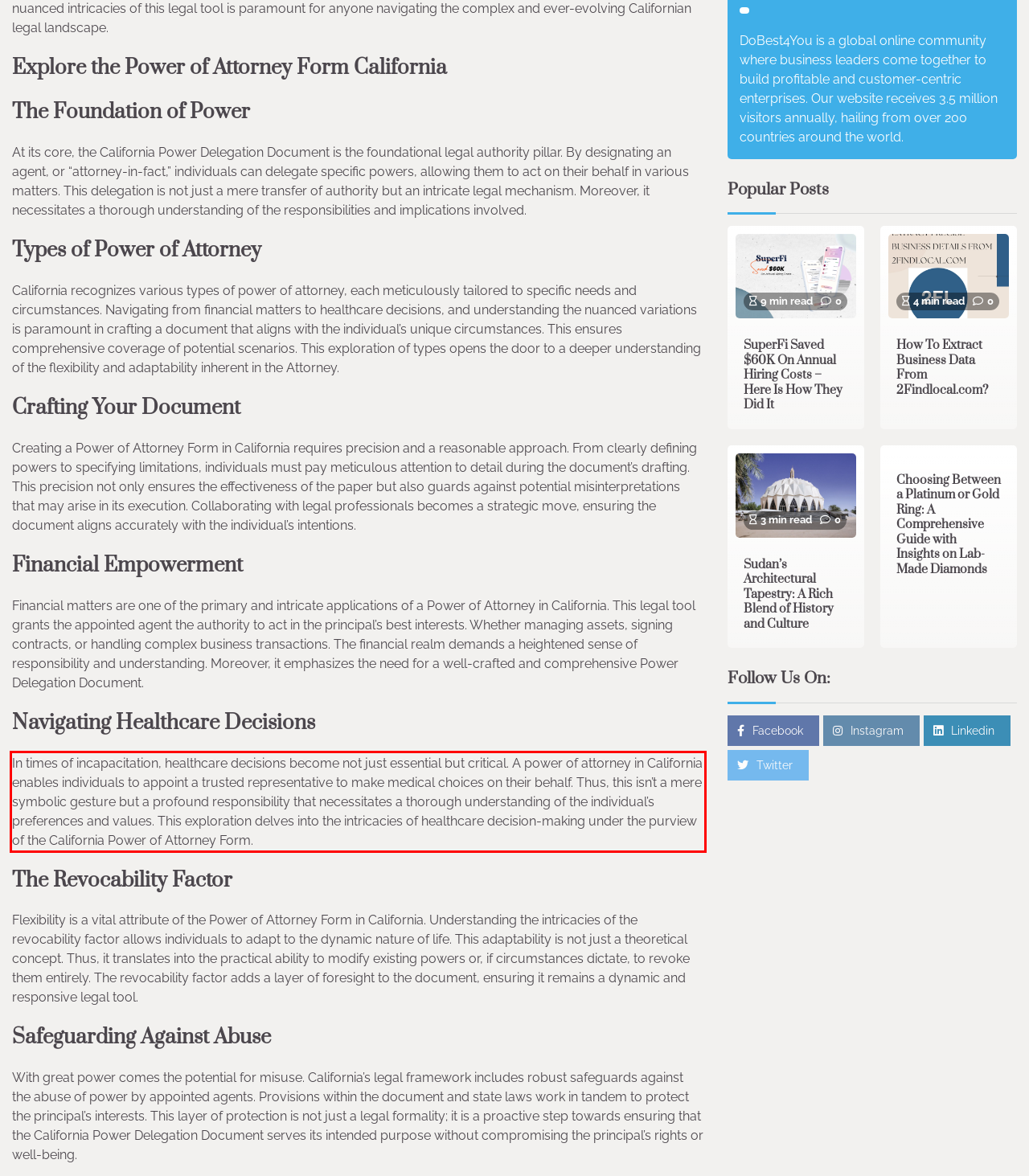There is a screenshot of a webpage with a red bounding box around a UI element. Please use OCR to extract the text within the red bounding box.

In times of incapacitation, healthcare decisions become not just essential but critical. A power of attorney in California enables individuals to appoint a trusted representative to make medical choices on their behalf. Thus, this isn’t a mere symbolic gesture but a profound responsibility that necessitates a thorough understanding of the individual’s preferences and values. This exploration delves into the intricacies of healthcare decision-making under the purview of the California Power of Attorney Form.